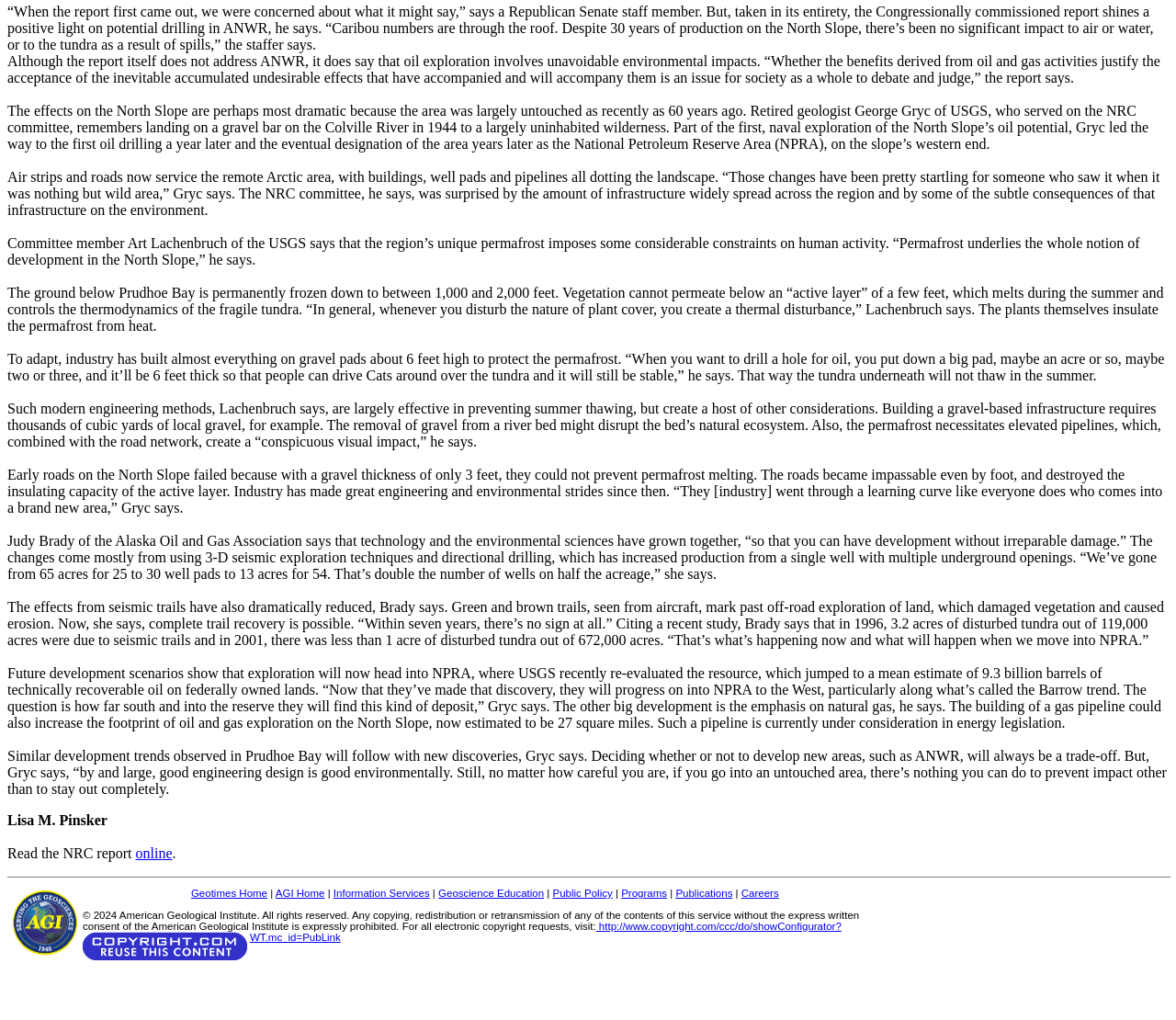Determine the bounding box for the UI element described here: "Geoscience Education".

[0.373, 0.87, 0.463, 0.881]